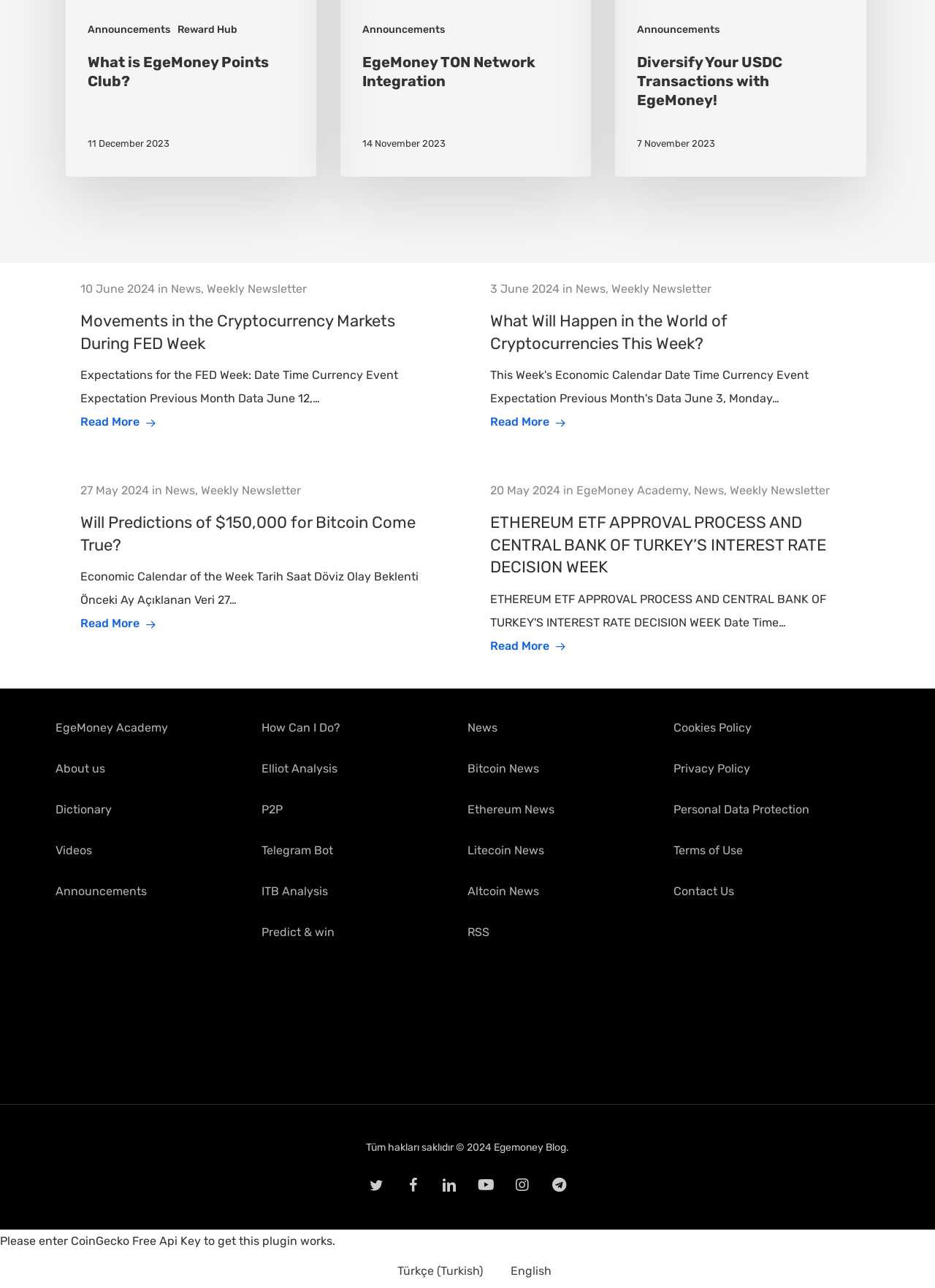Answer the question with a brief word or phrase:
What is the name of the cryptocurrency mentioned in the 'ETHEREUM ETF APPROVAL PROCESS AND CENTRAL BANK OF TURKEY’S INTEREST RATE DECISION WEEK' article?

Ethereum